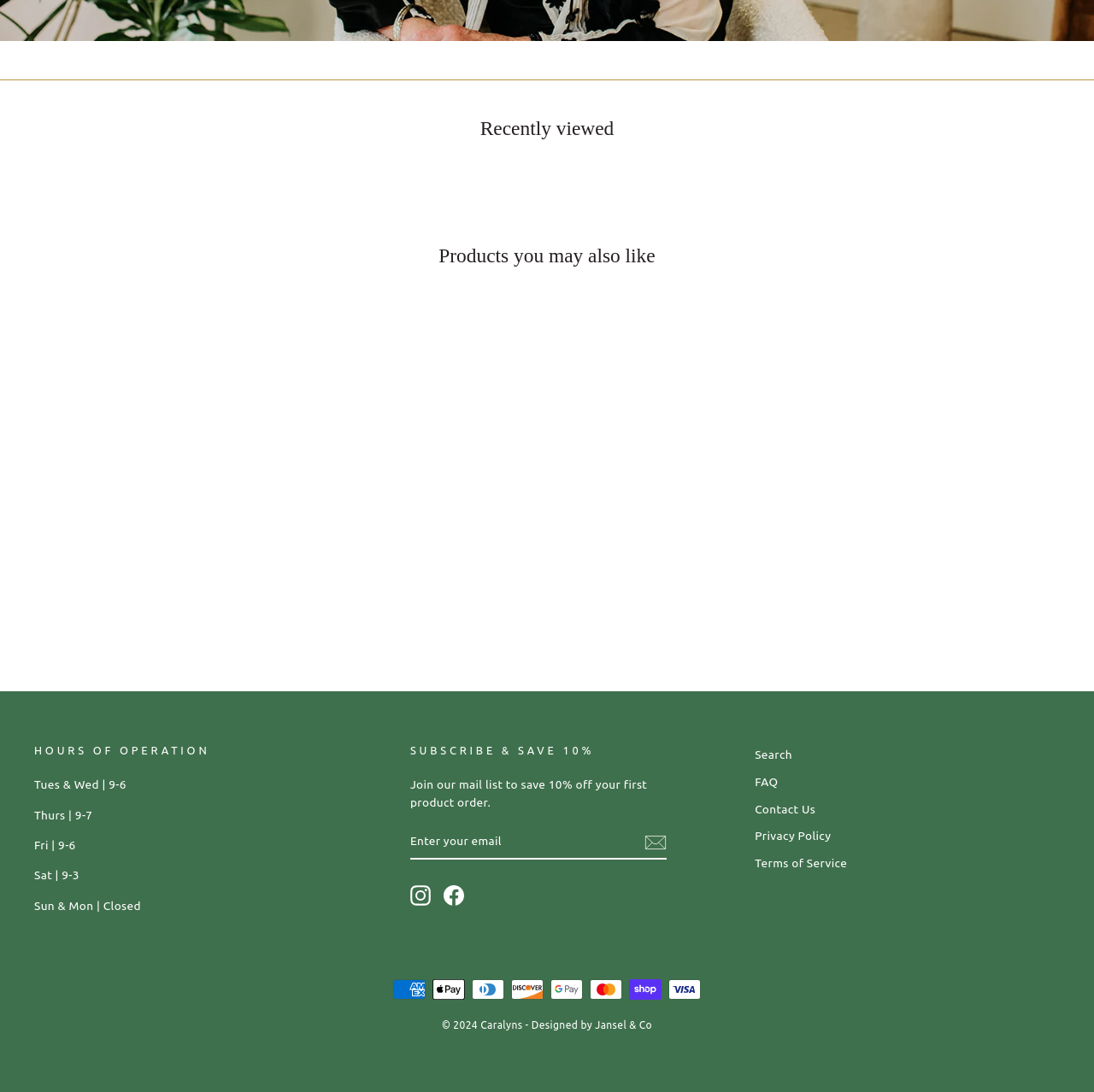Identify the bounding box coordinates for the UI element described by the following text: "name="contact[email]" placeholder="Enter your email"". Provide the coordinates as four float numbers between 0 and 1, in the format [left, top, right, bottom].

[0.375, 0.755, 0.609, 0.788]